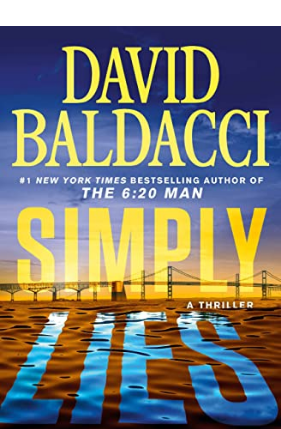Give a concise answer of one word or phrase to the question: 
What is the dominant color of the sky?

Vibrant blue